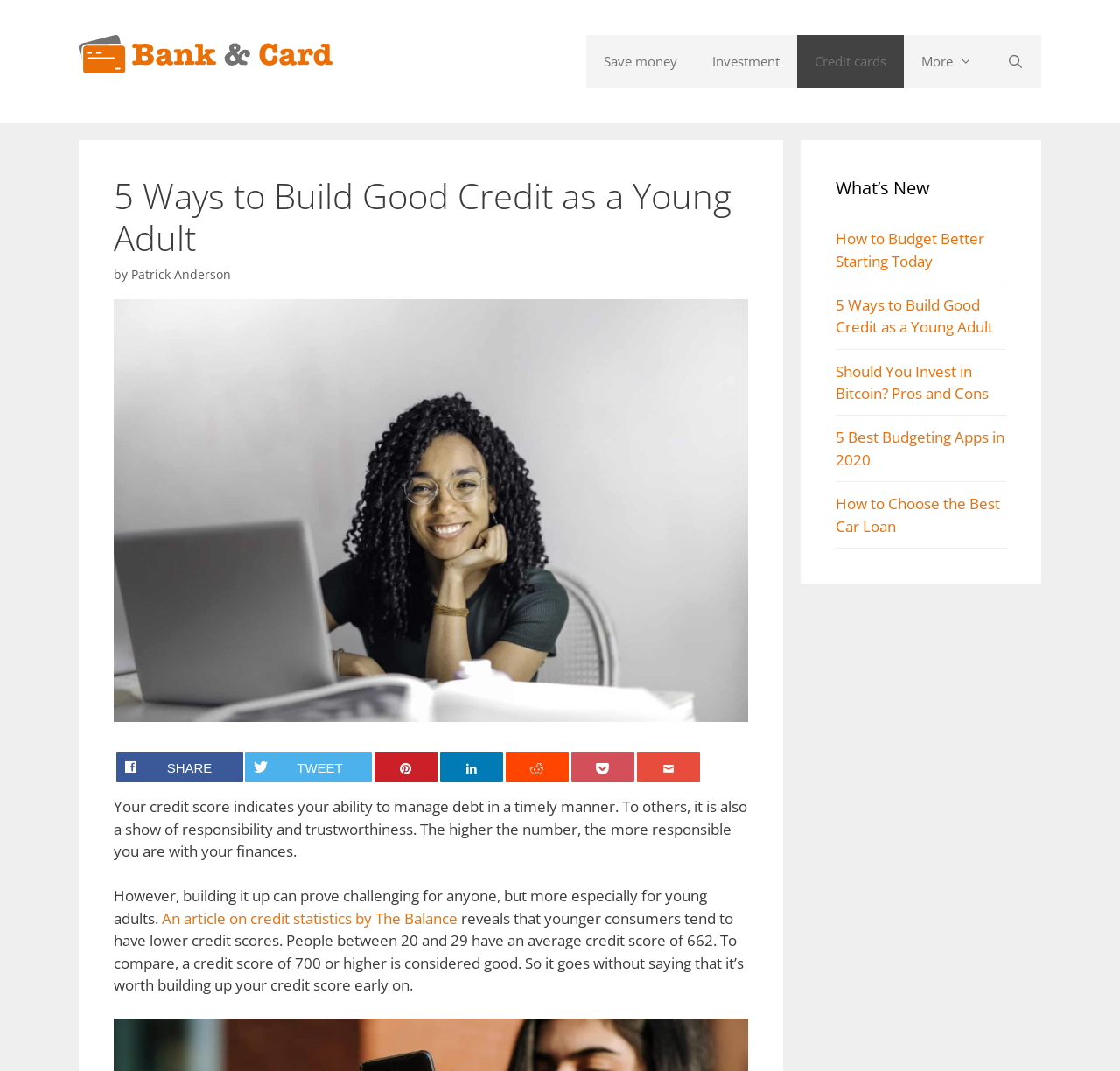Determine the bounding box coordinates of the clickable element to achieve the following action: 'Click on the 'Save money' link'. Provide the coordinates as four float values between 0 and 1, formatted as [left, top, right, bottom].

[0.523, 0.033, 0.62, 0.082]